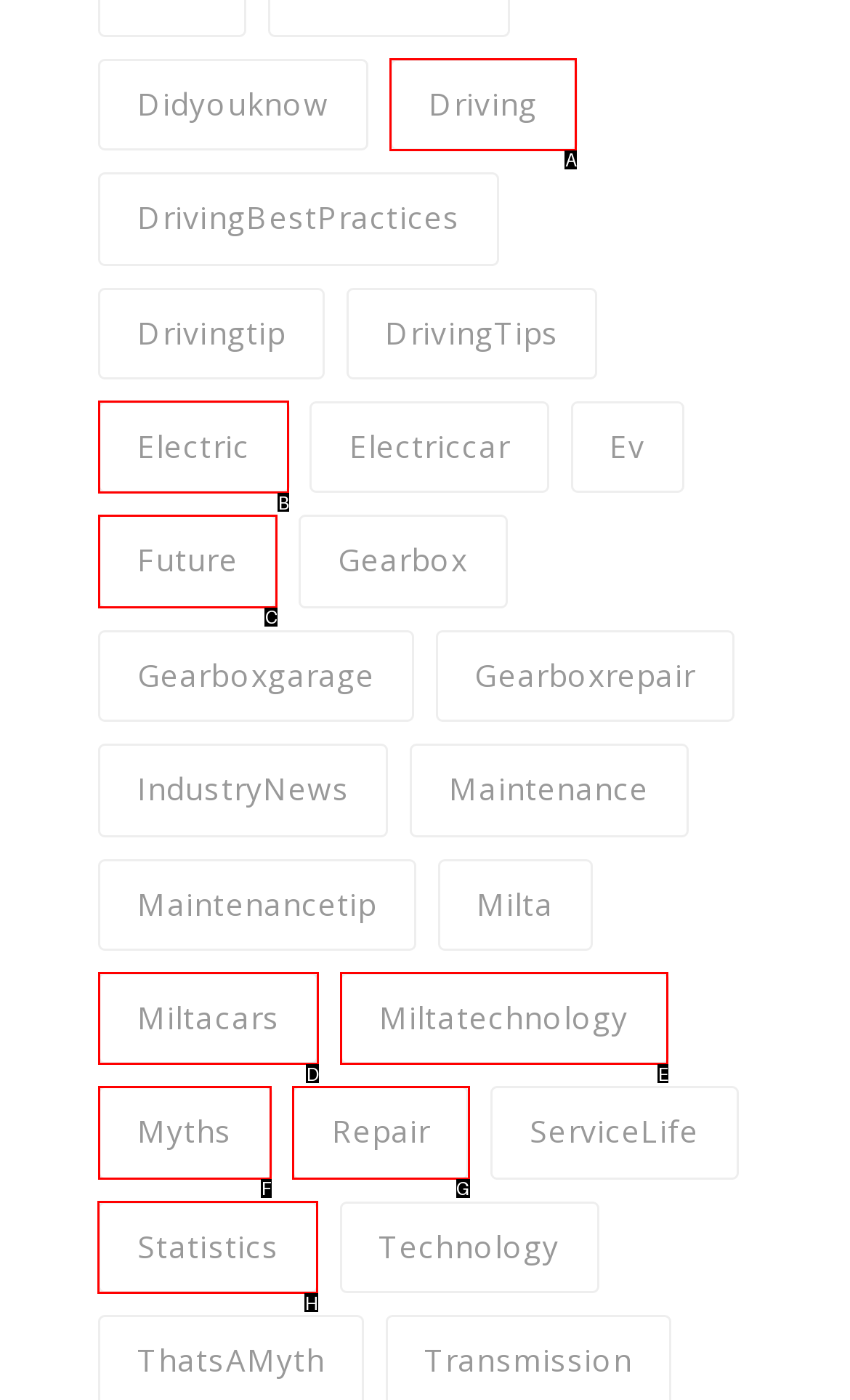Which option should be clicked to execute the task: Browse the 'Statistics' category?
Reply with the letter of the chosen option.

H